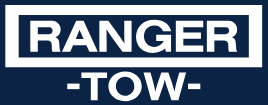What is the specialization of the towing company?
Look at the image and answer the question using a single word or phrase.

Towing and related services